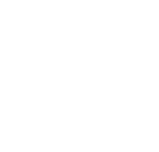Offer a detailed explanation of the image.

This image features the logo for "Algopix," a platform specializing in product research and analytics for e-commerce. The design of the logo is simplistic yet modern, utilizing a monochromatic color scheme that adds to its professional appearance. Positioned within a larger context of an e-commerce website, the logo signifies the company's commitment to providing insightful tools and data for sellers looking to optimize their offerings across various online marketplaces.